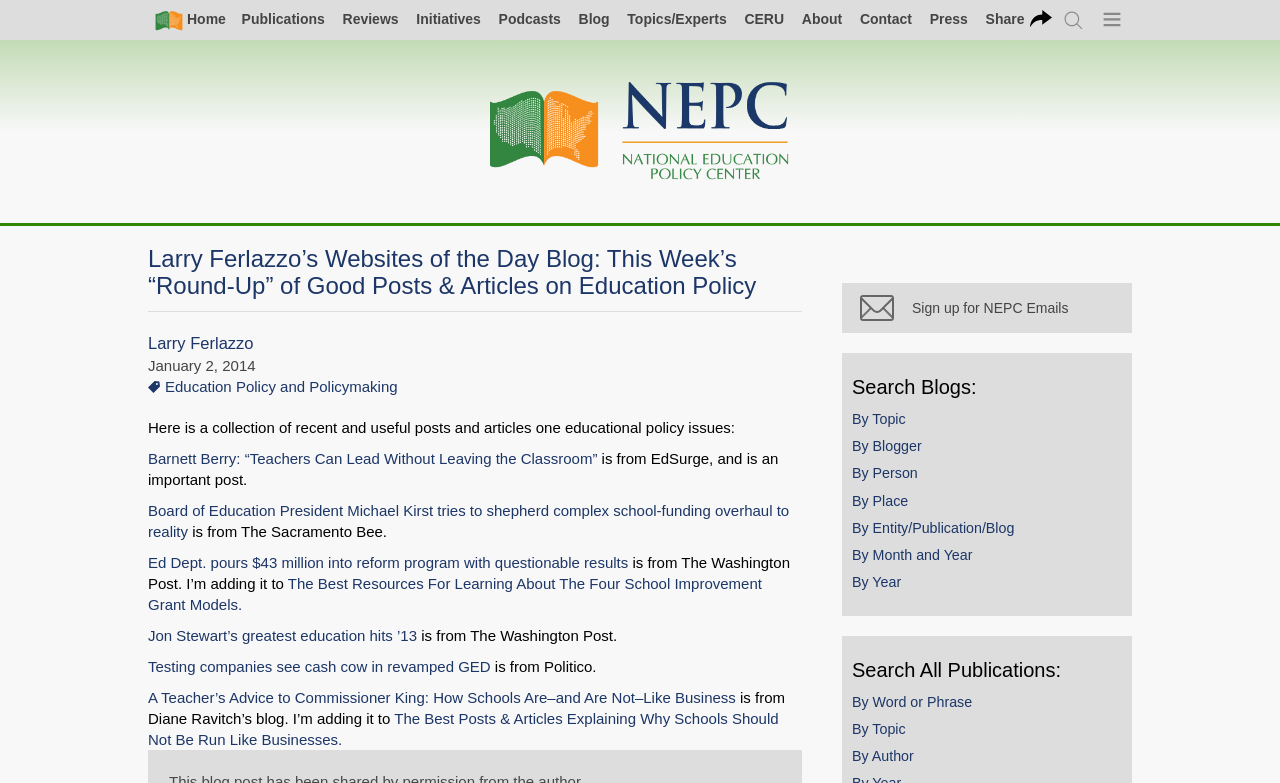Determine the bounding box for the UI element described here: "Share on LinkedIn".

[0.383, 0.694, 0.617, 0.759]